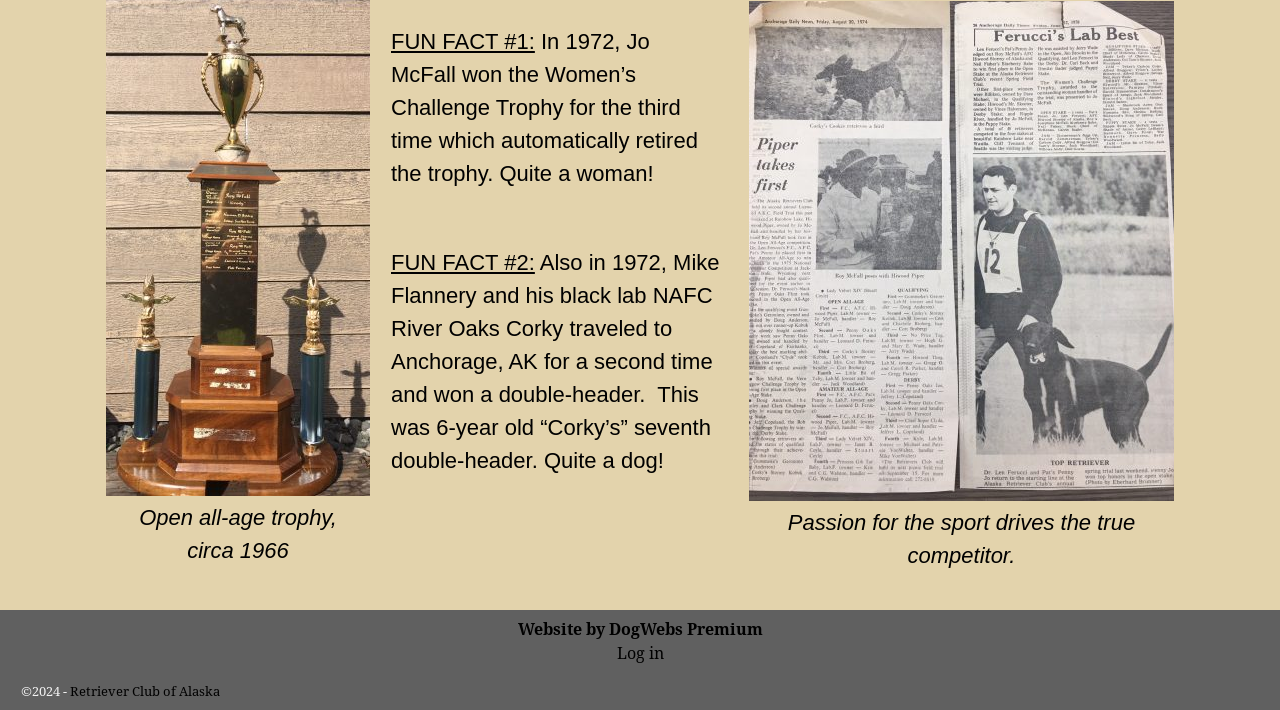Provide the bounding box coordinates for the UI element described in this sentence: "Retriever Club of Alaska". The coordinates should be four float values between 0 and 1, i.e., [left, top, right, bottom].

[0.055, 0.964, 0.172, 0.985]